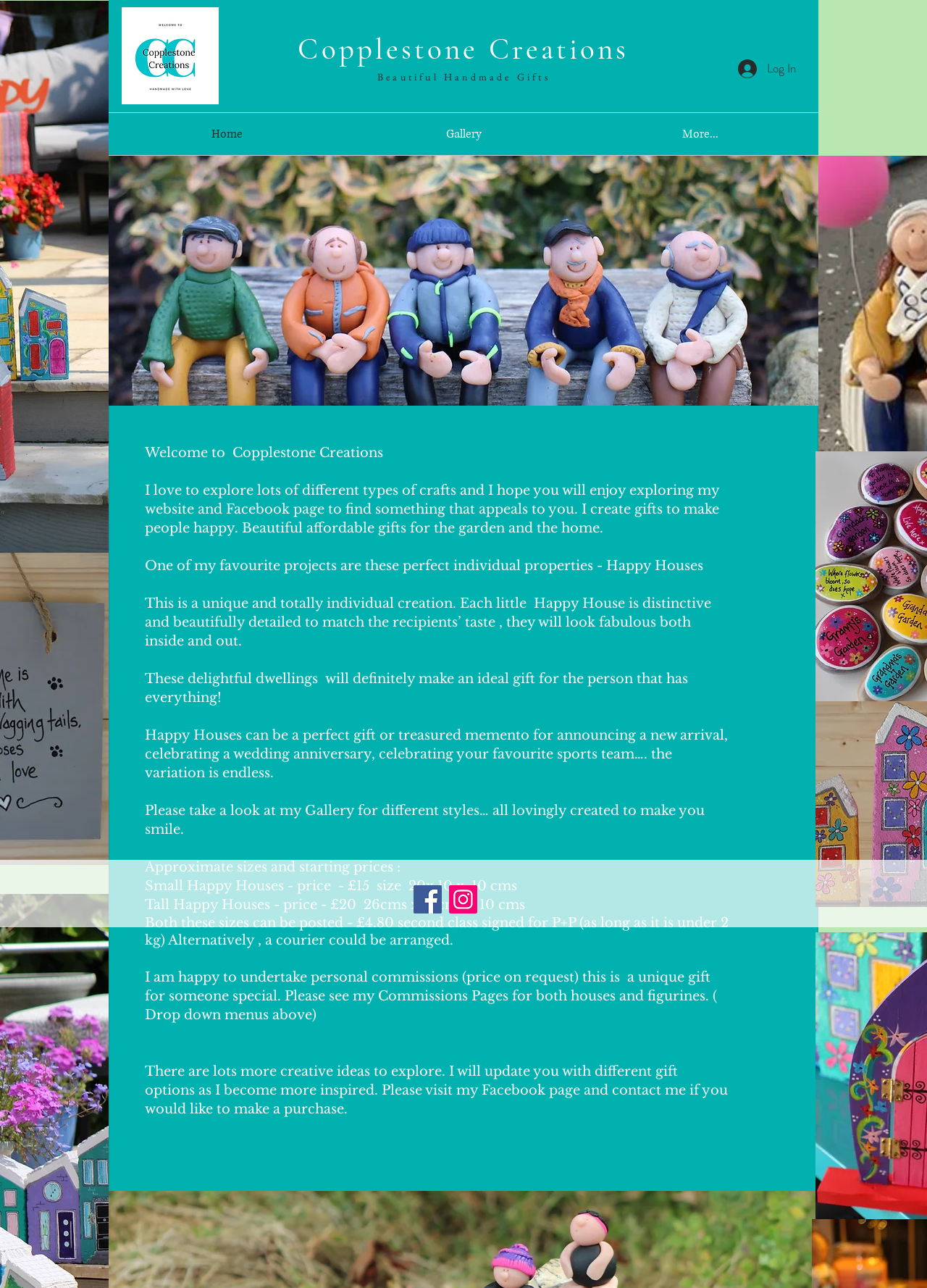Determine the bounding box for the described UI element: "Log In".

[0.785, 0.043, 0.87, 0.064]